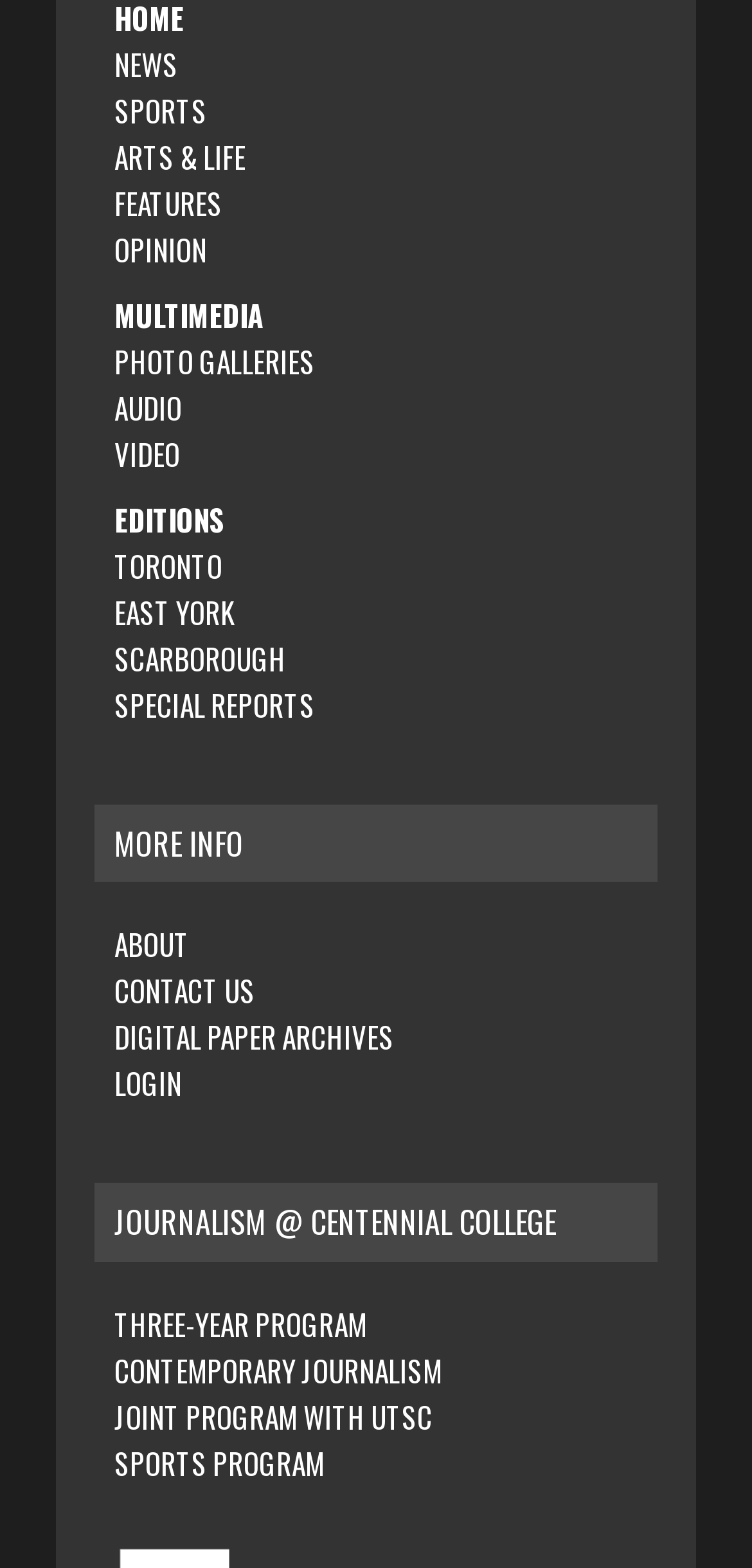Identify the bounding box coordinates of the element to click to follow this instruction: 'go to news page'. Ensure the coordinates are four float values between 0 and 1, provided as [left, top, right, bottom].

[0.152, 0.027, 0.237, 0.054]